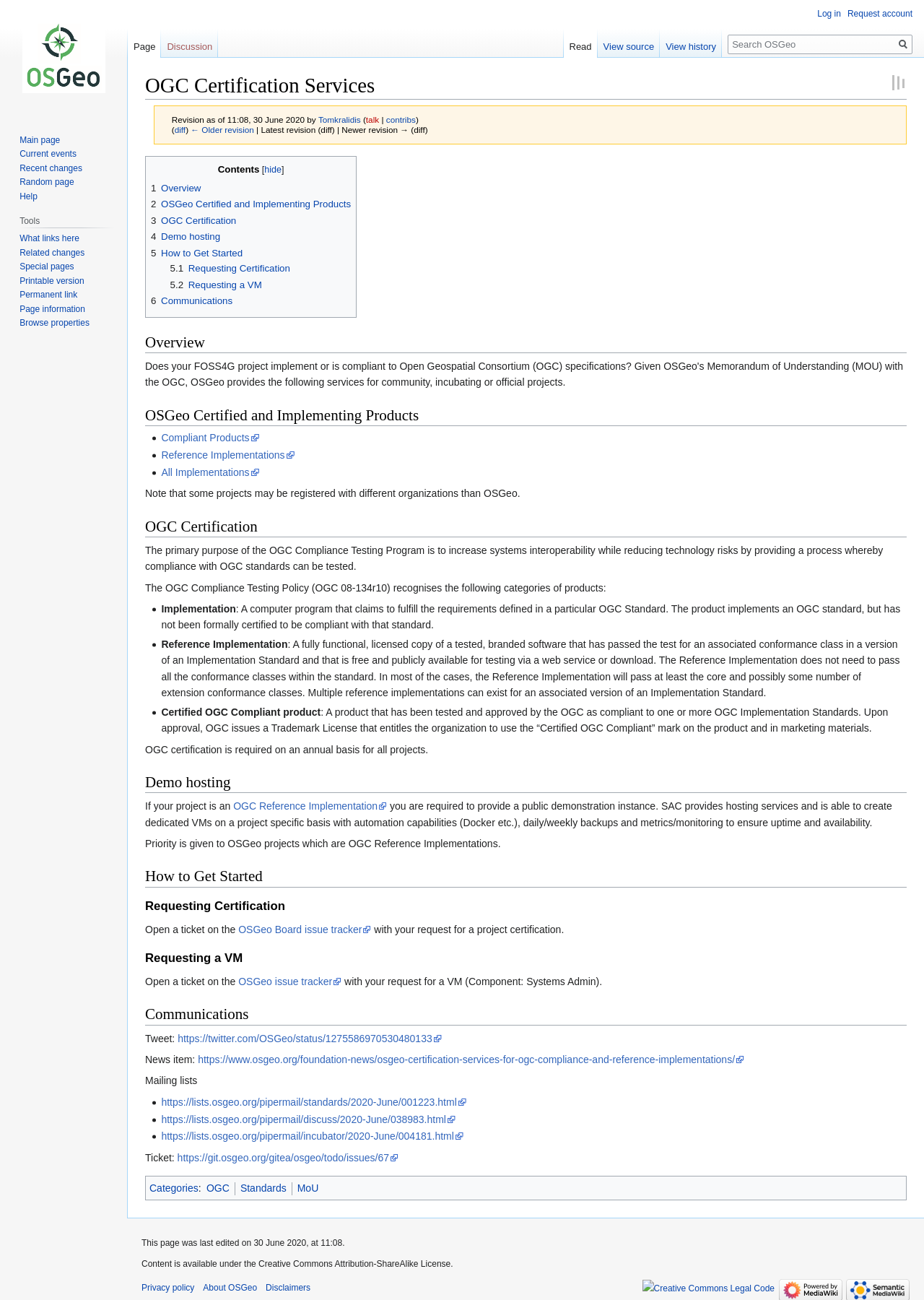Please identify the bounding box coordinates of the element I need to click to follow this instruction: "View contents".

[0.157, 0.12, 0.386, 0.244]